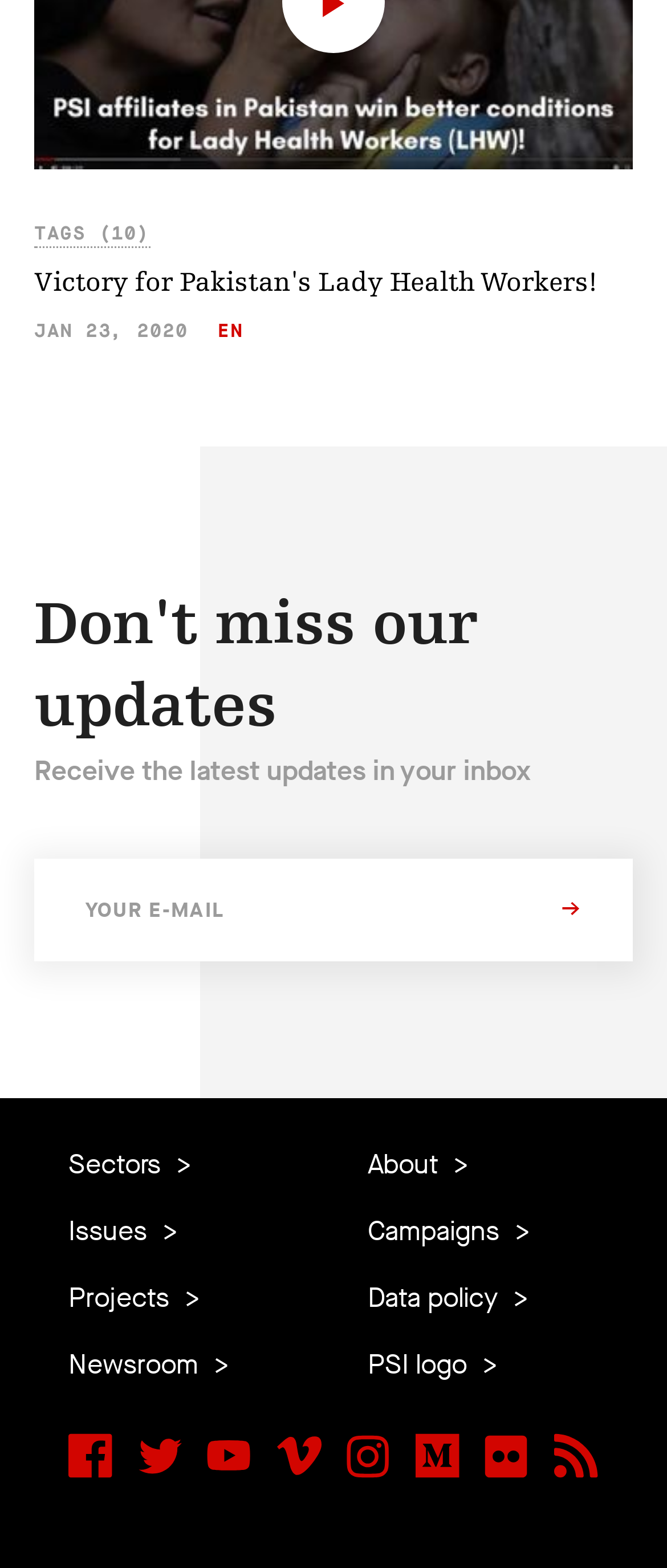Based on the image, provide a detailed response to the question:
What is the date of the first article?

The date of the first article can be found in the time element with the text 'JAN 23, 2020' which is located below the title of the first article.